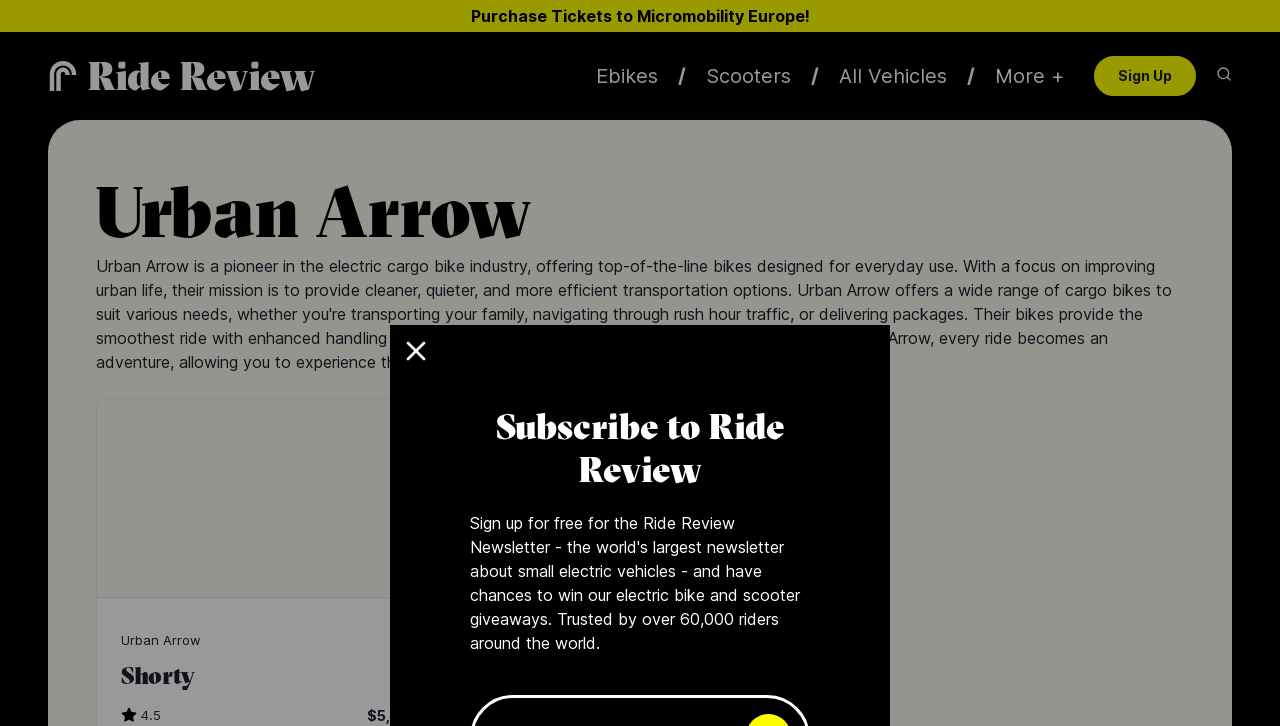Please identify the bounding box coordinates of the element's region that needs to be clicked to fulfill the following instruction: "Click on the 'Ebikes' link". The bounding box coordinates should consist of four float numbers between 0 and 1, i.e., [left, top, right, bottom].

[0.466, 0.084, 0.514, 0.125]